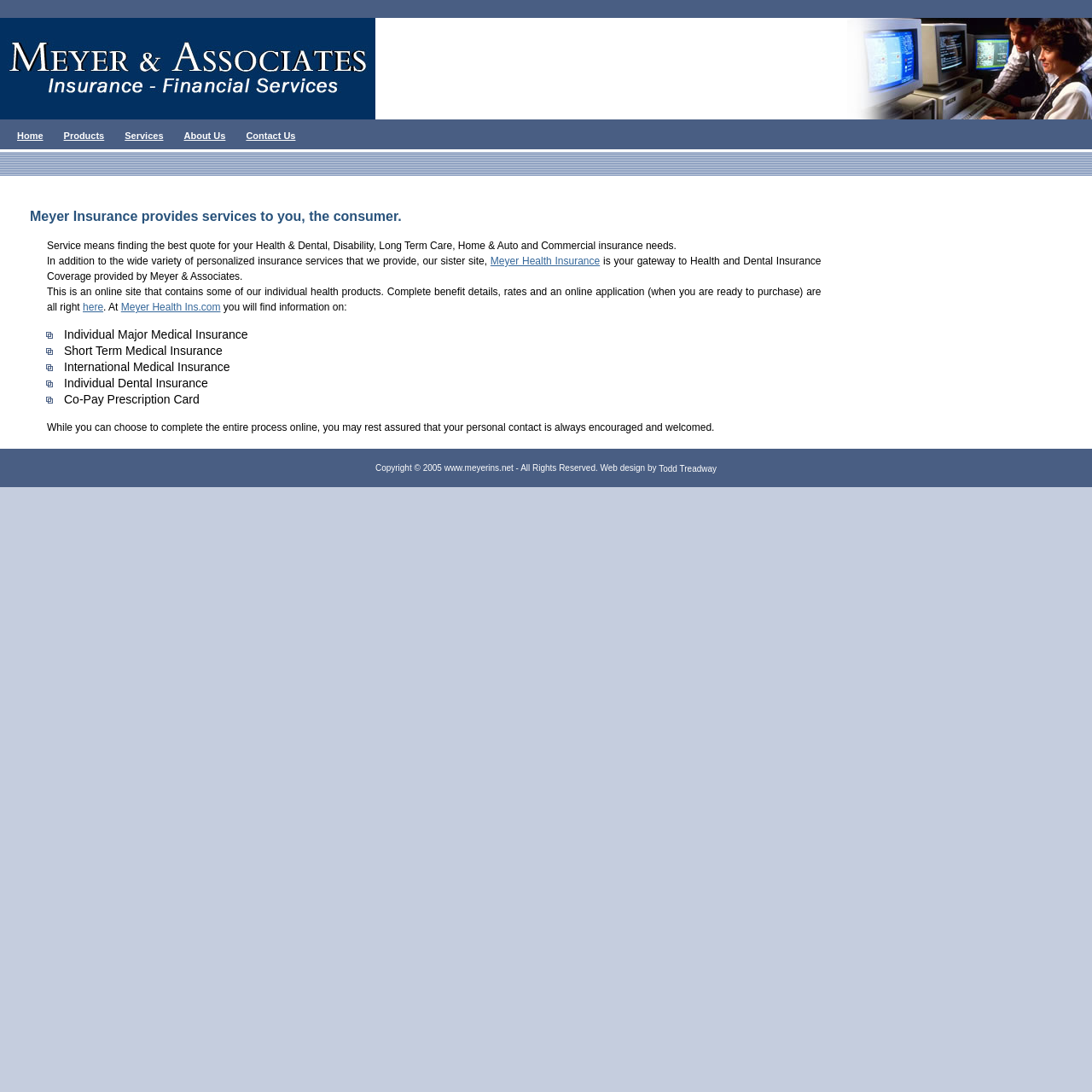Provide the bounding box coordinates for the UI element that is described by this text: "Products". The coordinates should be in the form of four float numbers between 0 and 1: [left, top, right, bottom].

[0.058, 0.119, 0.096, 0.129]